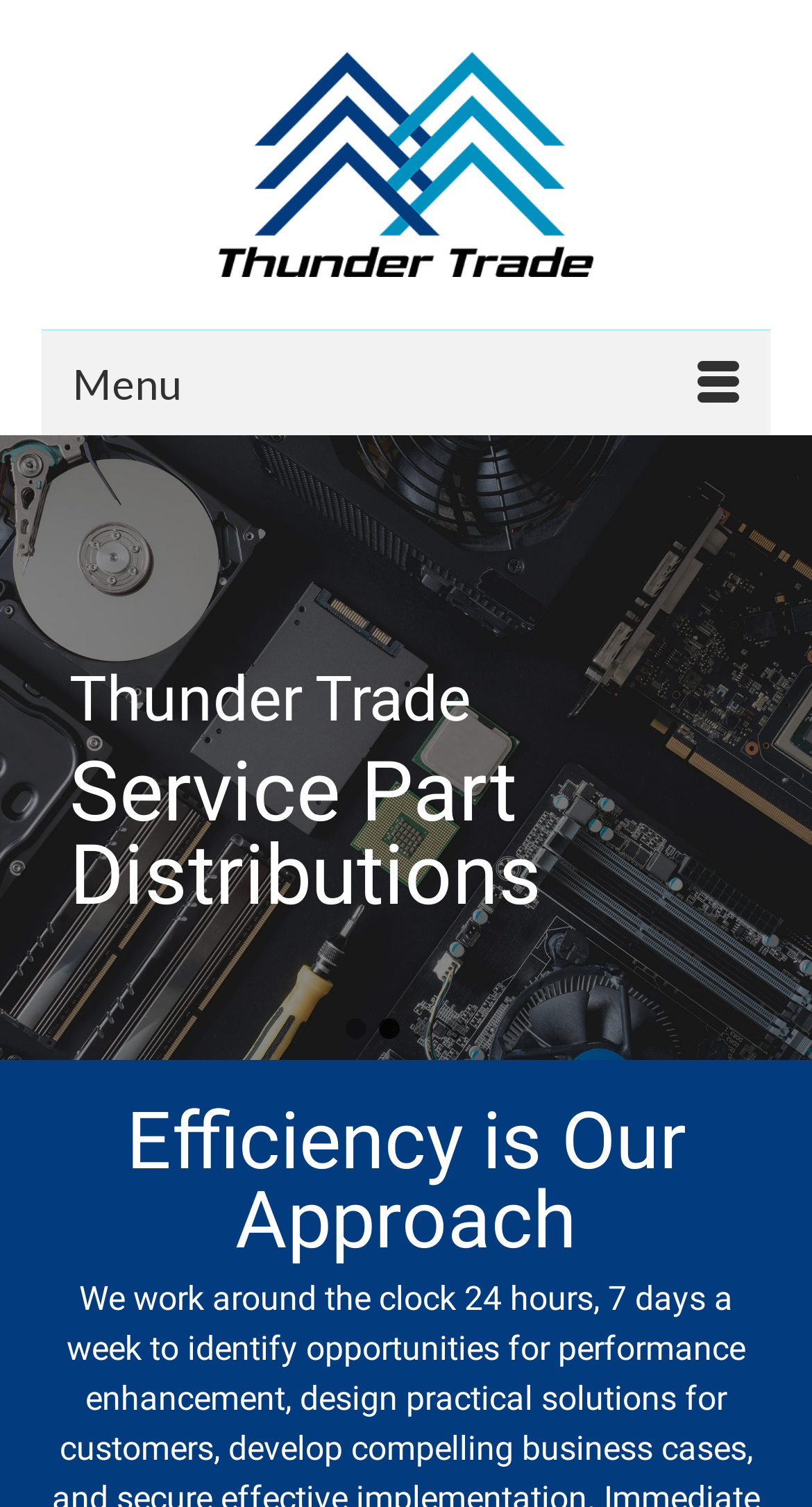What is the purpose of the button with the '' icon?
Based on the image, give a one-word or short phrase answer.

Menu